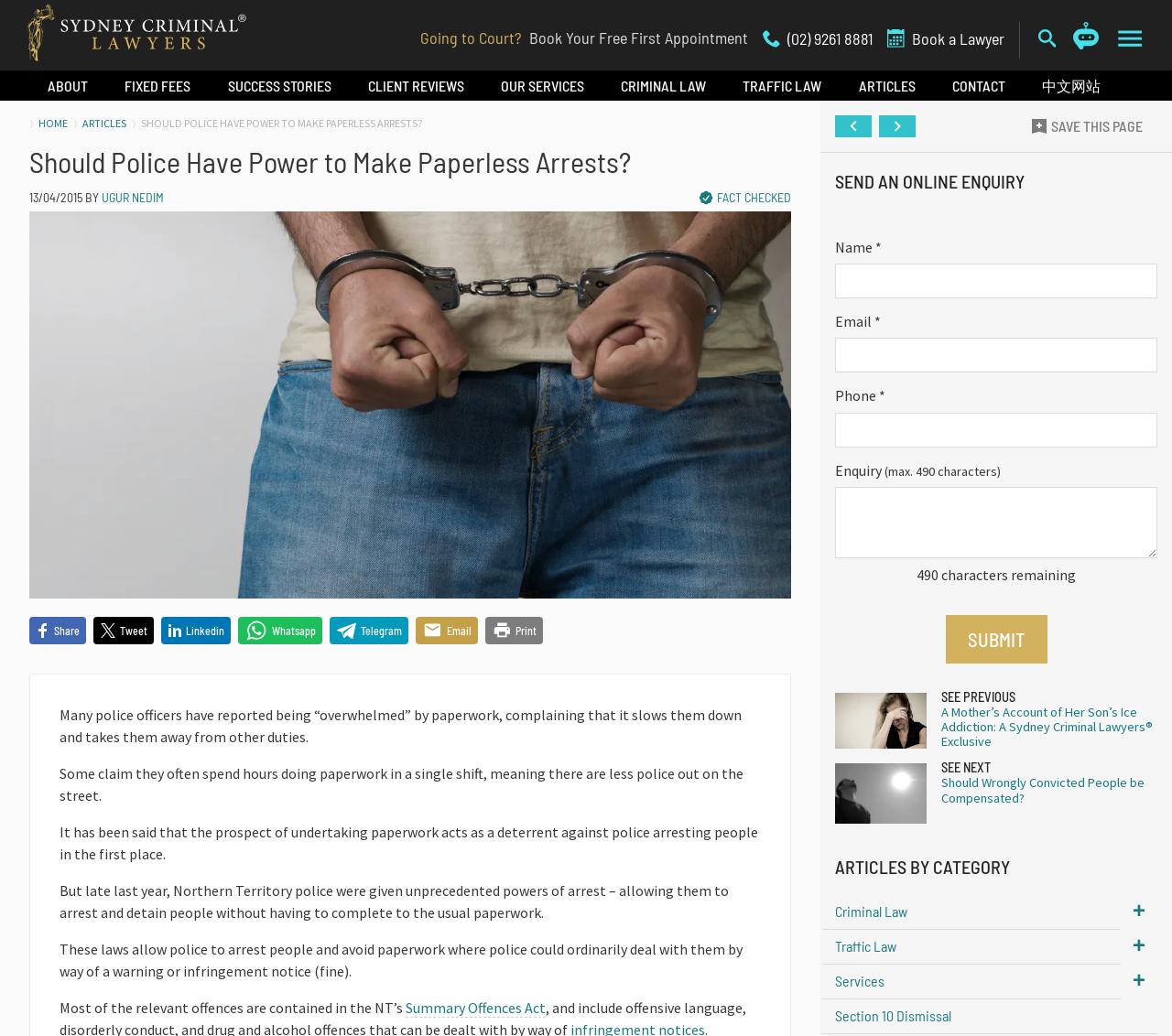Please provide the bounding box coordinates for the element that needs to be clicked to perform the instruction: "Click the 'FACT CHECKED' button". The coordinates must consist of four float numbers between 0 and 1, formatted as [left, top, right, bottom].

[0.595, 0.184, 0.675, 0.197]